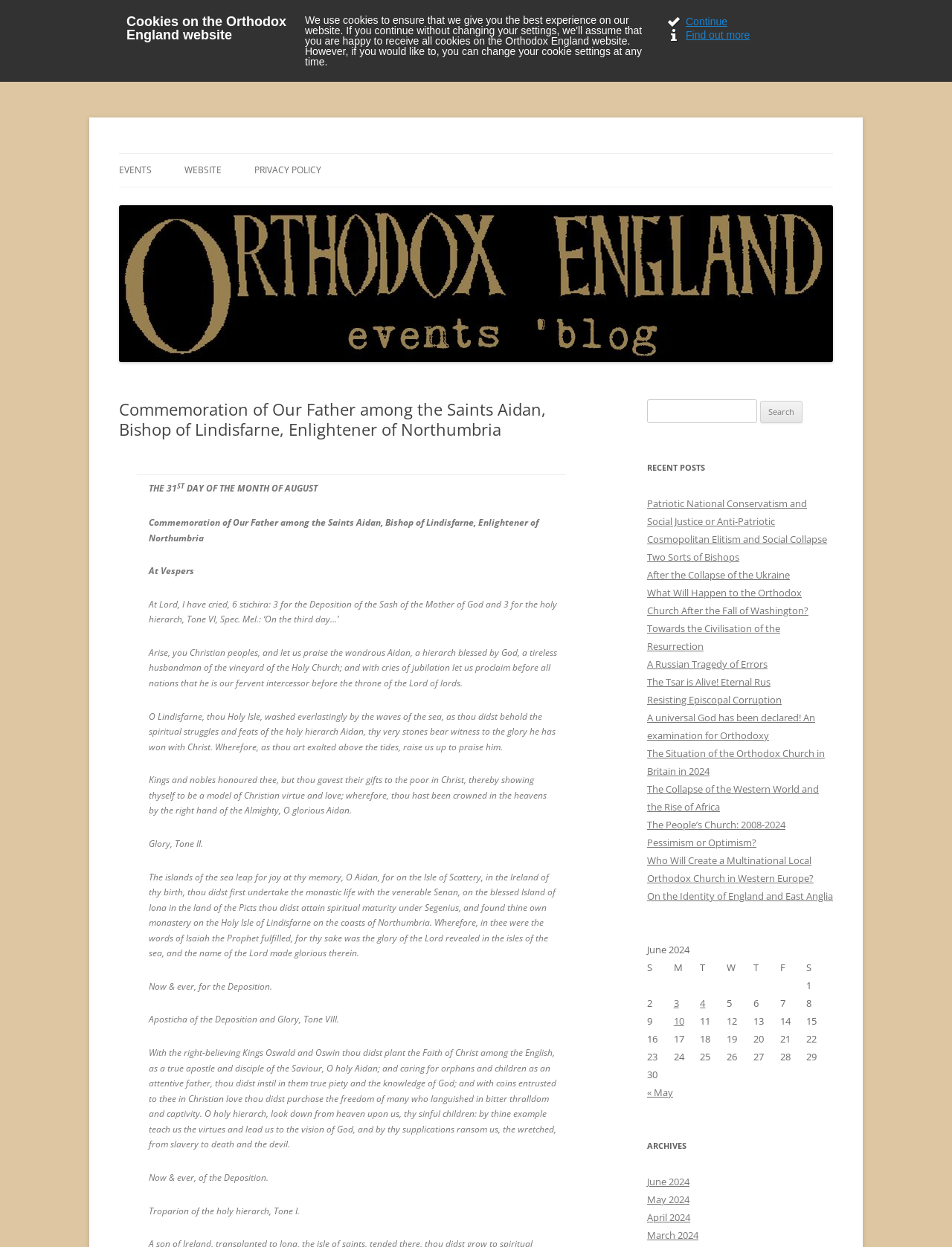Highlight the bounding box of the UI element that corresponds to this description: "parent_node: Orthodox England".

[0.125, 0.282, 0.875, 0.293]